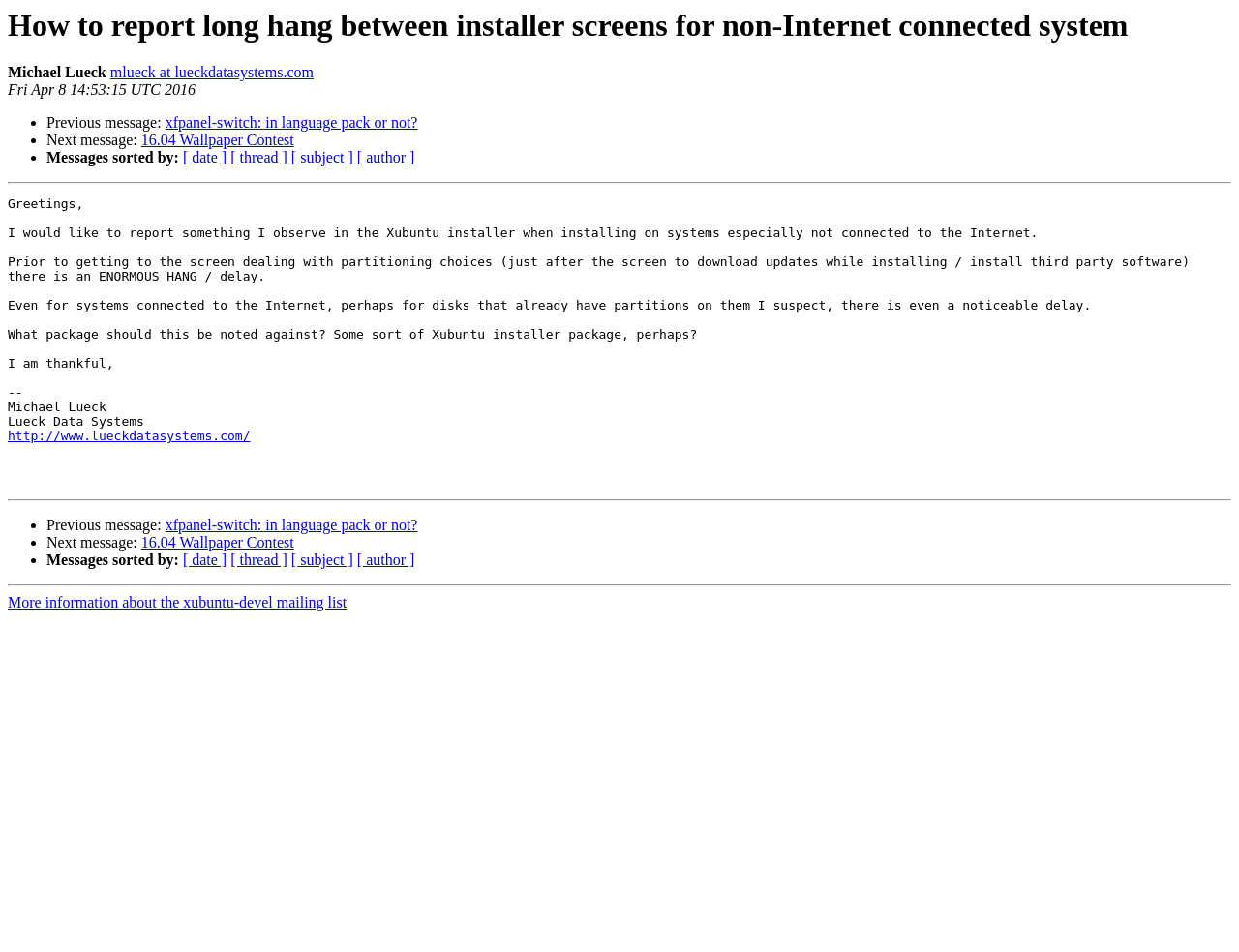Locate the bounding box of the UI element with the following description: "[ author ]".

[0.288, 0.58, 0.335, 0.597]